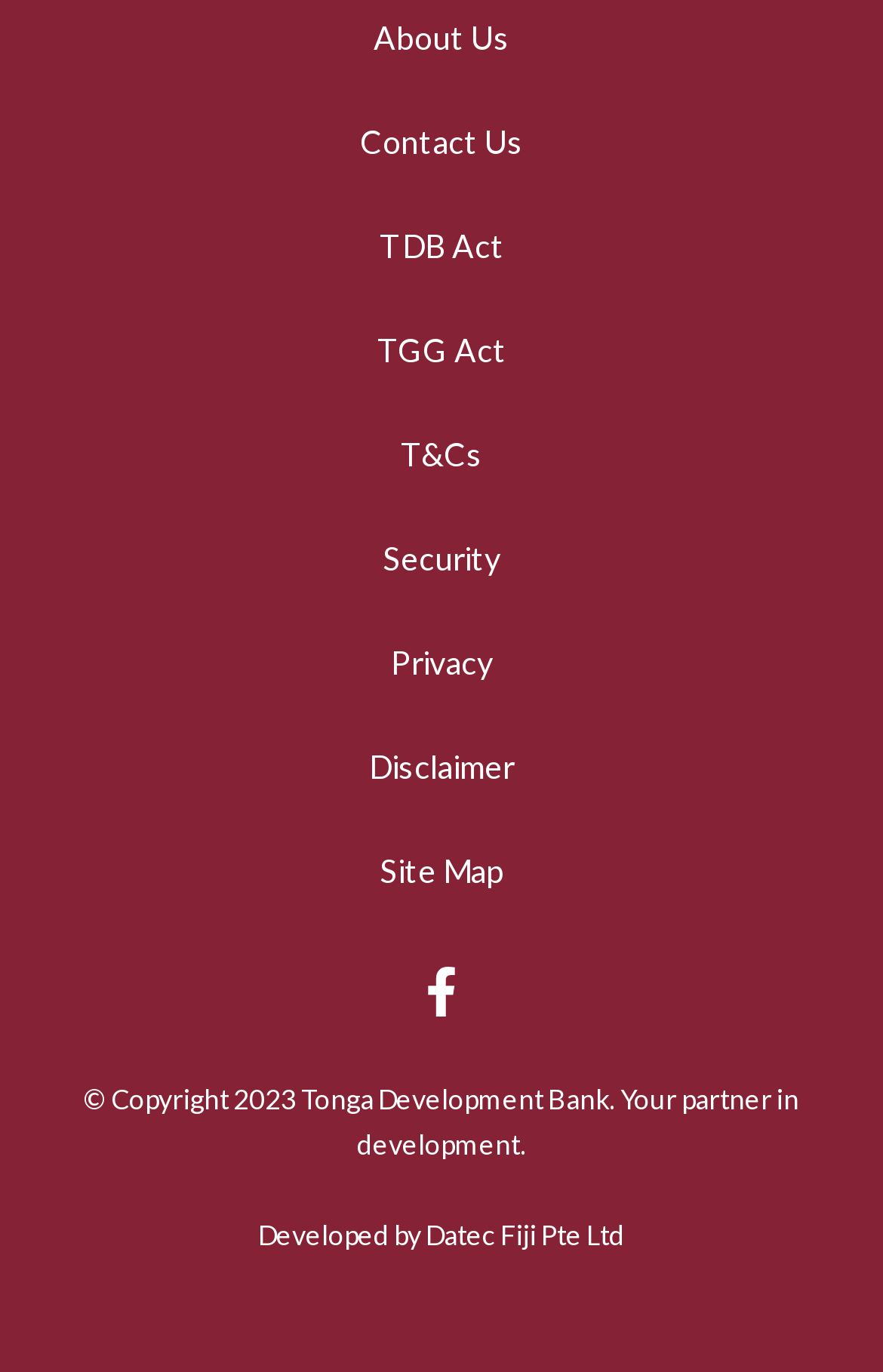Determine the bounding box coordinates for the UI element described. Format the coordinates as (top-left x, top-left y, bottom-right x, bottom-right y) and ensure all values are between 0 and 1. Element description: Privacy

[0.408, 0.447, 0.592, 0.519]